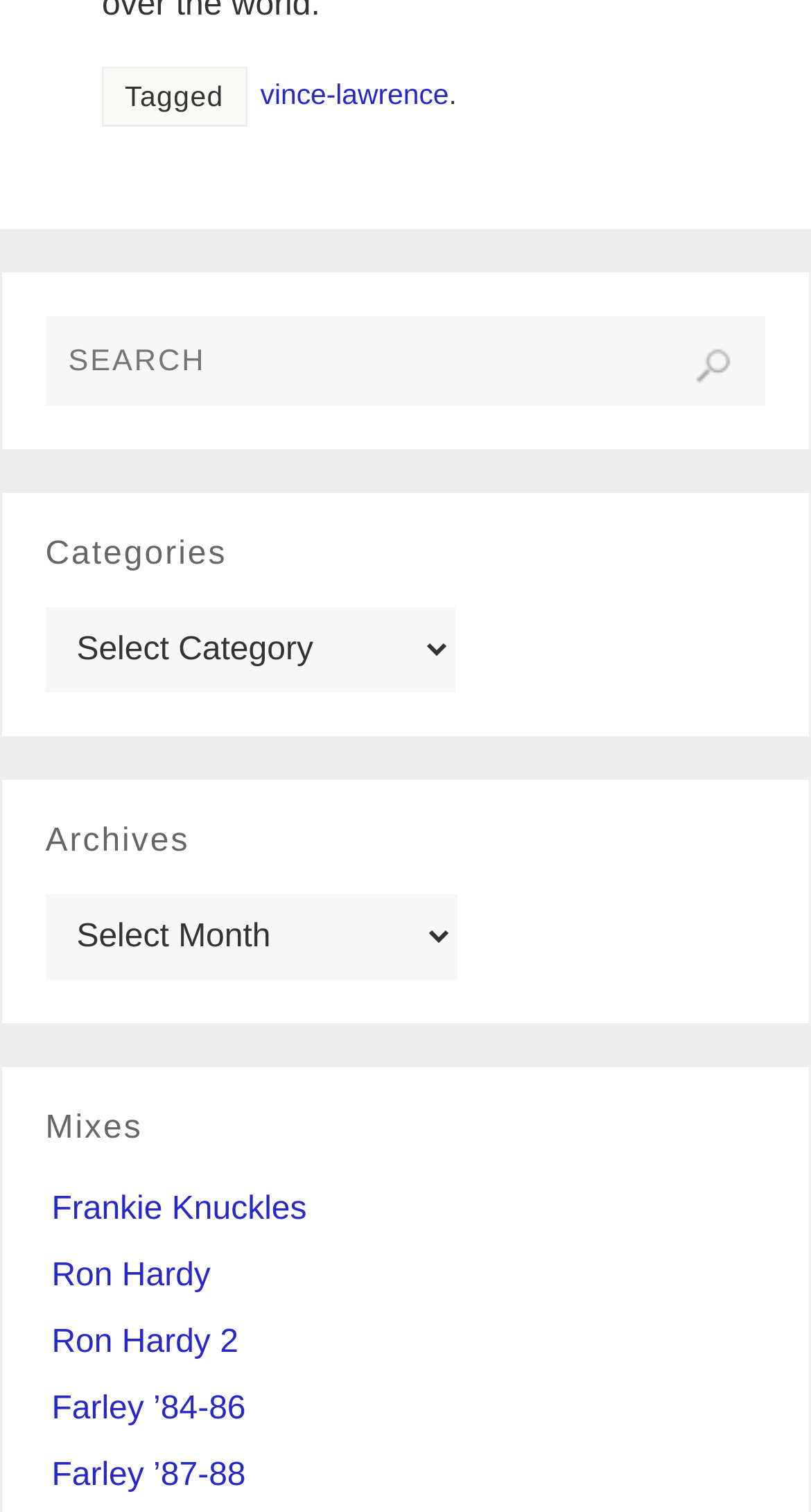Who are the DJs mentioned on the webpage?
Refer to the image and provide a thorough answer to the question.

The webpage has links to several DJs, including Frankie Knuckles, Ron Hardy, and others, indicating that they are mentioned on the webpage.